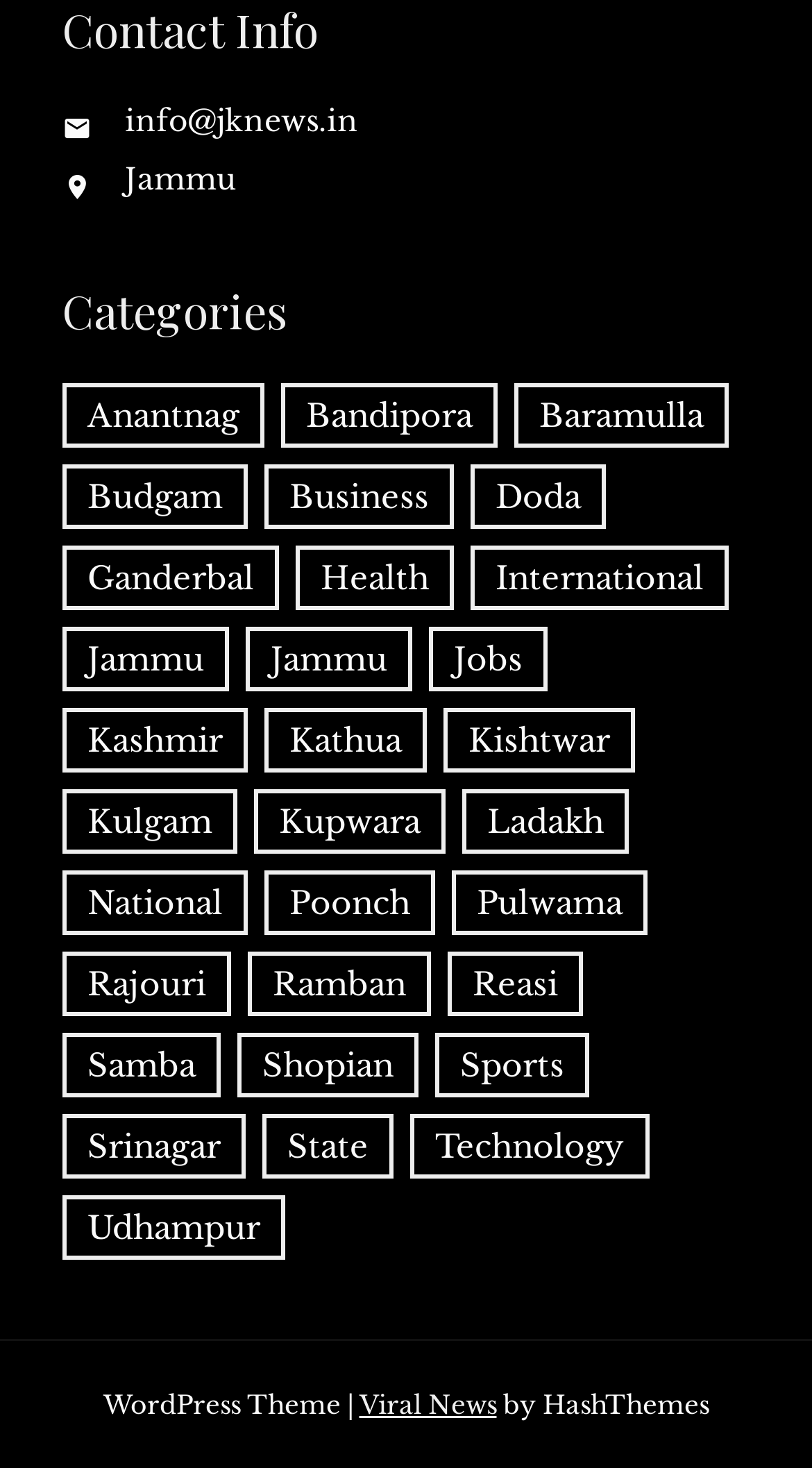Please find the bounding box coordinates of the section that needs to be clicked to achieve this instruction: "Visit the 'Business' news section".

[0.326, 0.316, 0.559, 0.36]